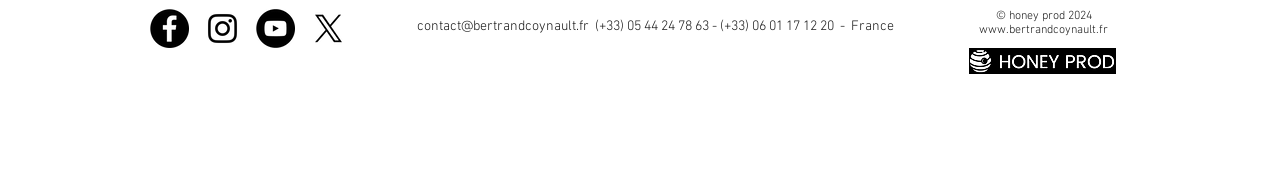Locate the bounding box for the described UI element: "aria-label="Noir Icône Instagram"". Ensure the coordinates are four float numbers between 0 and 1, formatted as [left, top, right, bottom].

[0.159, 0.047, 0.189, 0.255]